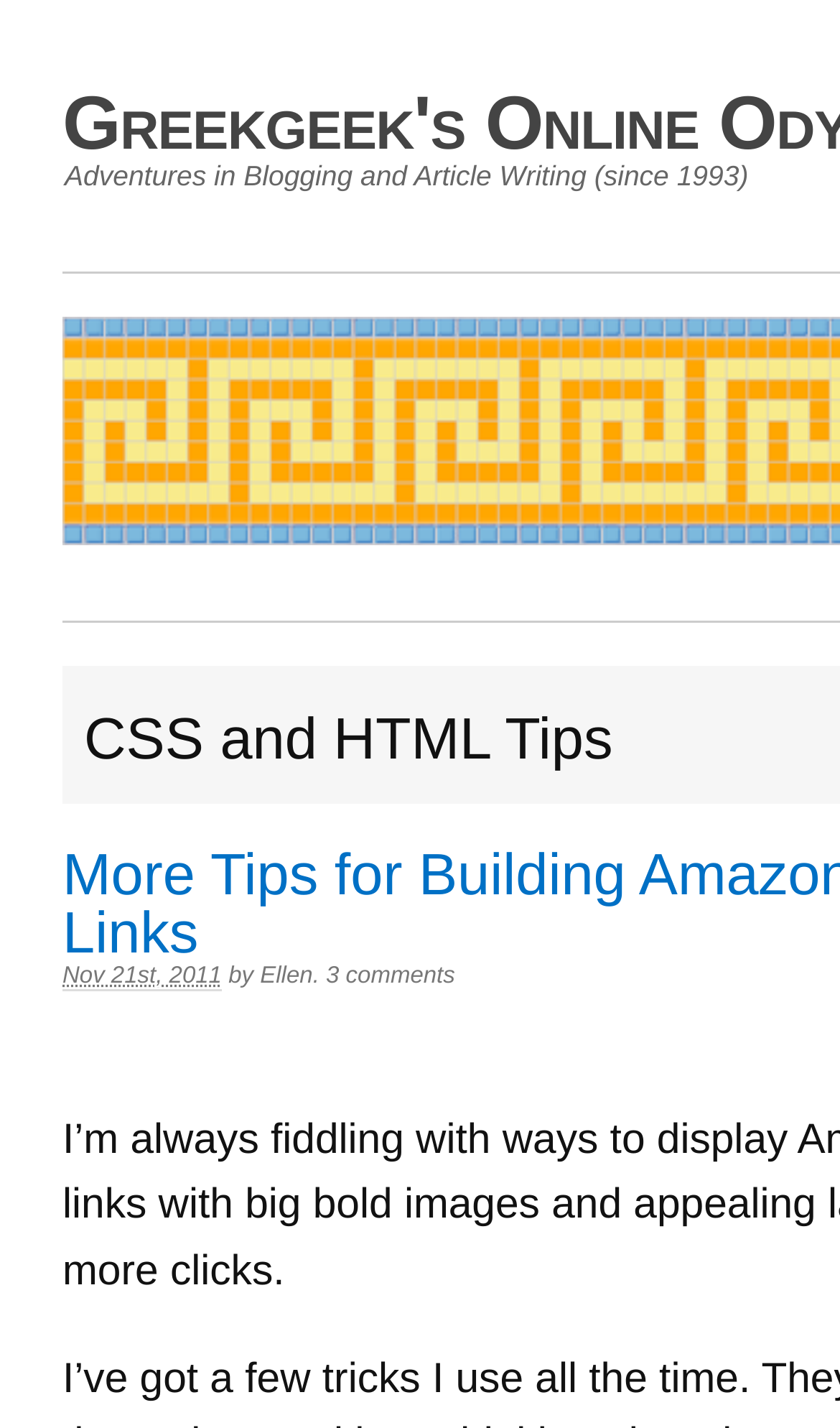Using the format (top-left x, top-left y, bottom-right x, bottom-right y), provide the bounding box coordinates for the described UI element. All values should be floating point numbers between 0 and 1: instagram

None